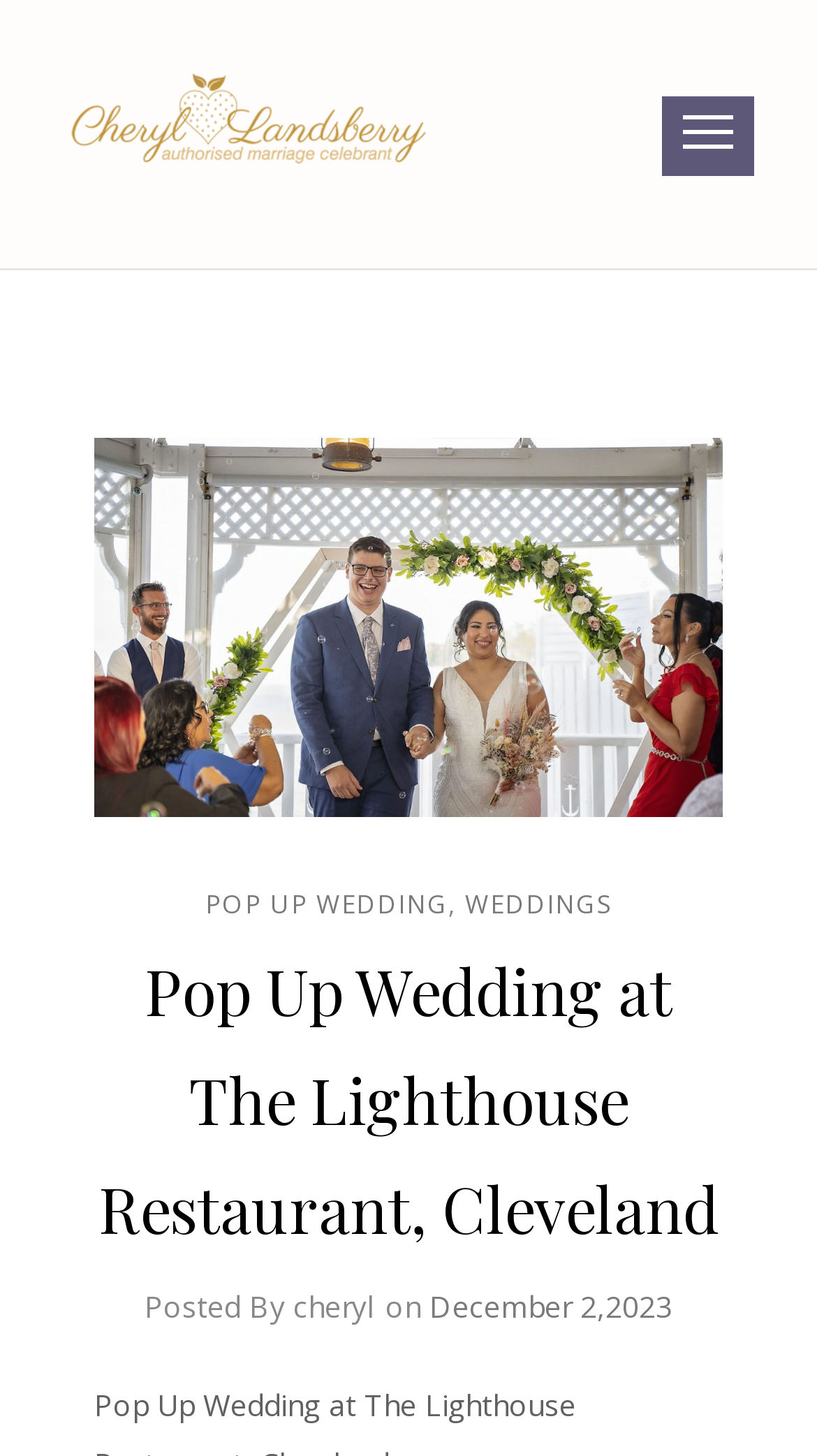Provide a one-word or short-phrase answer to the question:
How many links are in the main header?

3